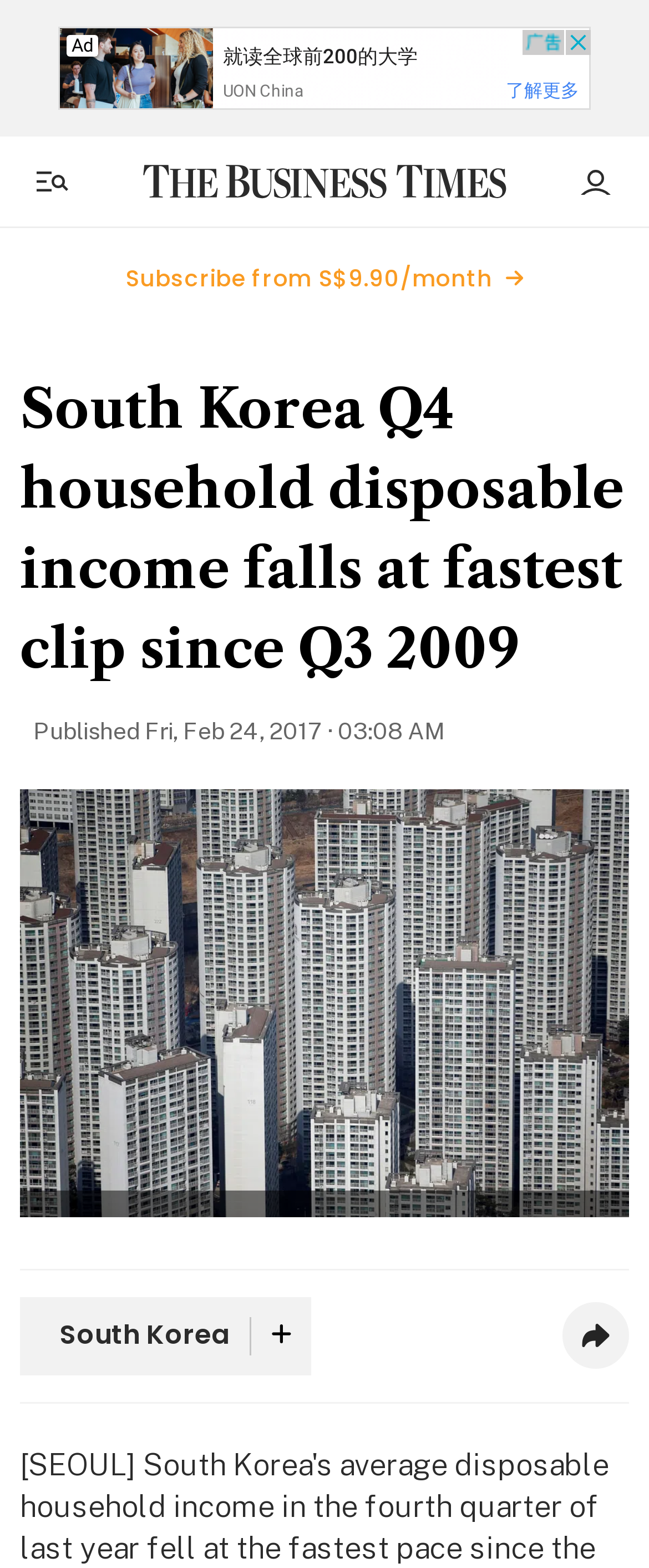What is the price mentioned in the webpage?
From the details in the image, provide a complete and detailed answer to the question.

I found the price mentioned in the webpage by looking at the link element that says 'Subscribe from S$9.90/month' which is located at the top of the webpage.